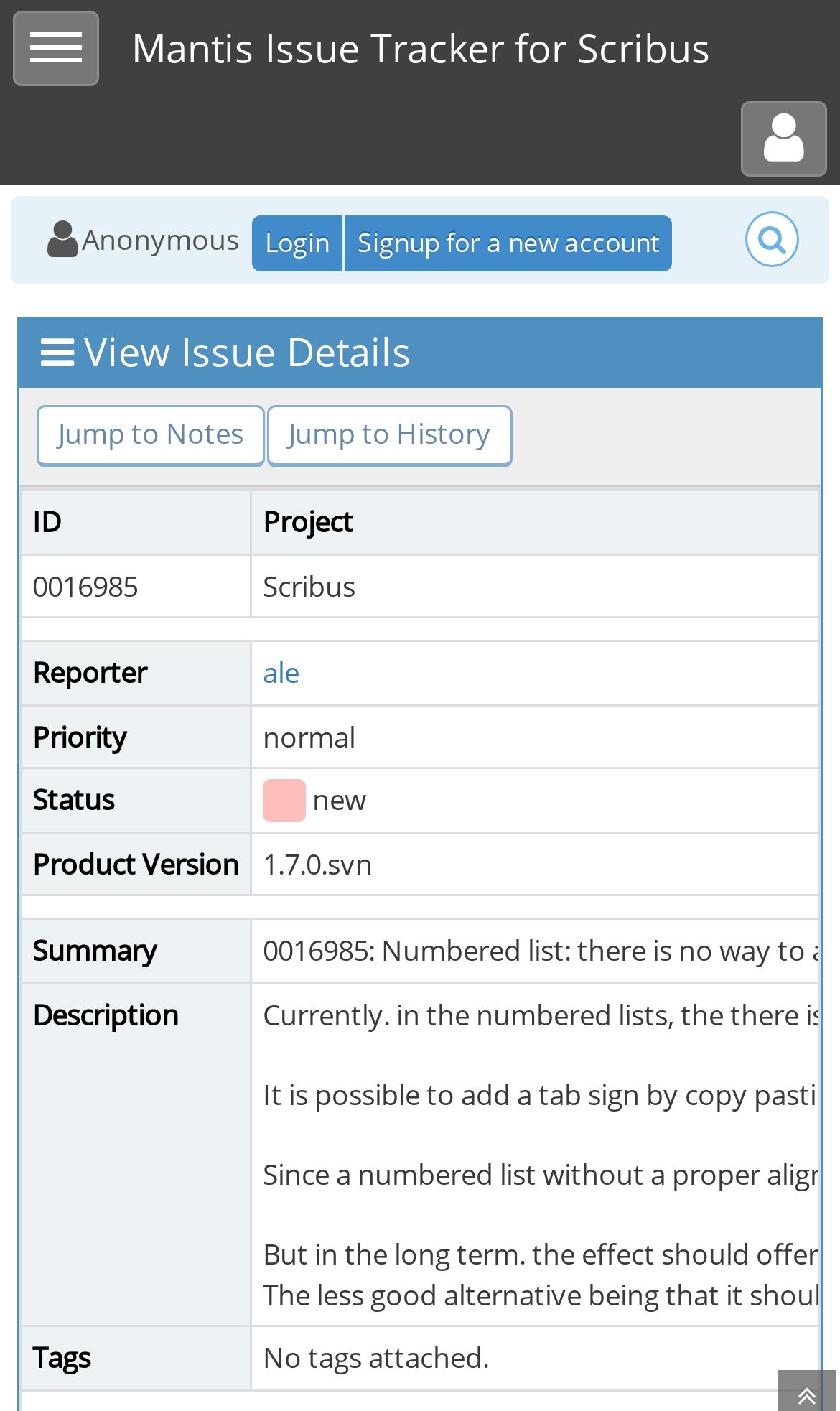Please determine the bounding box coordinates, formatted as (top-left x, top-left y, bottom-right x, bottom-right y), with all values as floating point numbers between 0 and 1. Identify the bounding box of the region described as: Login

[0.3, 0.152, 0.408, 0.192]